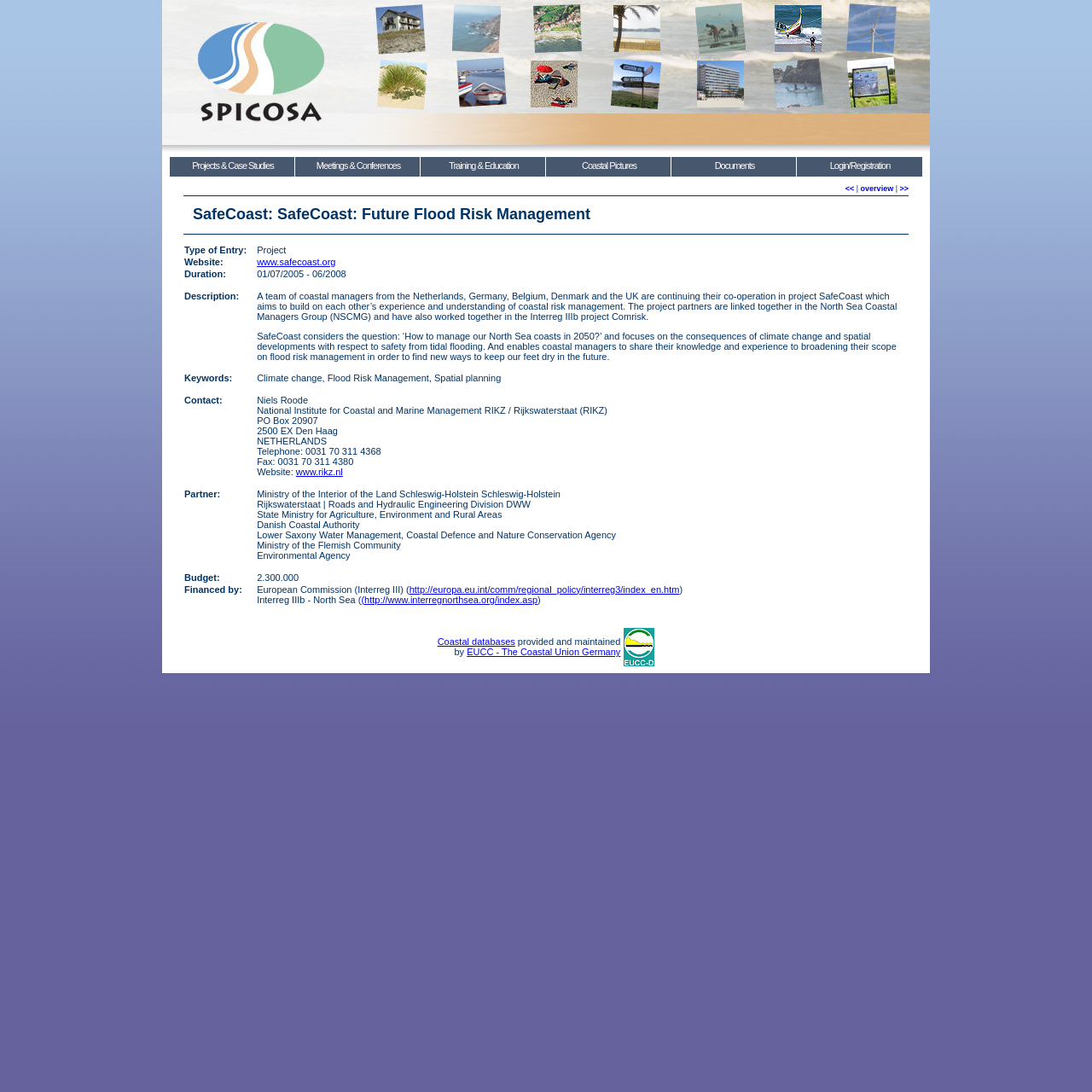How much is the budget for the project?
Using the visual information, answer the question in a single word or phrase.

2.300.000